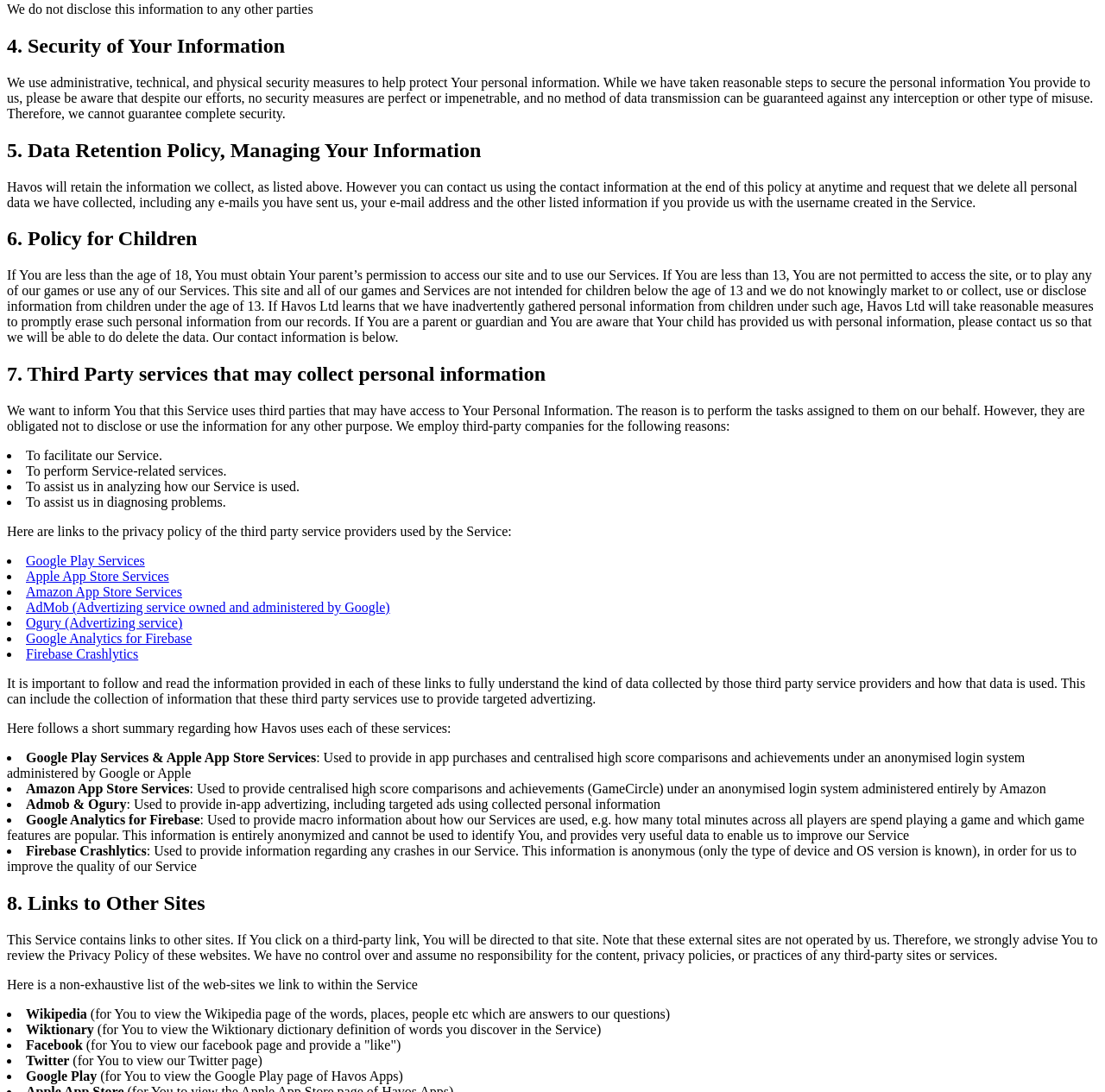What is the purpose of Google Play Services?
Please provide a single word or phrase as your answer based on the image.

In-app purchases